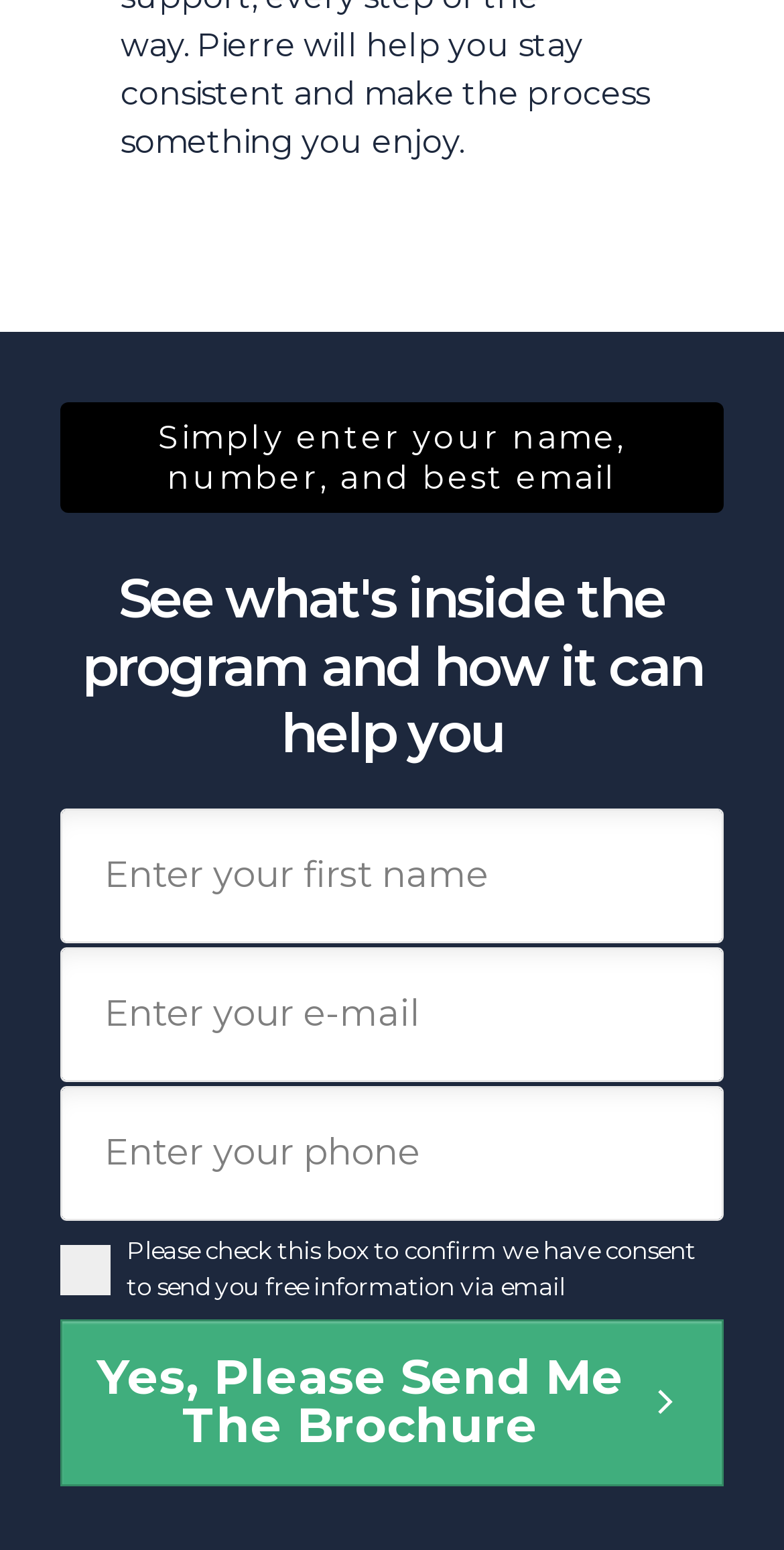Refer to the screenshot and answer the following question in detail:
What is the purpose of the checkbox?

The checkbox has a description 'Please check this box to confirm we have consent to send you free information via email', indicating that its purpose is to confirm consent for sending free information via email.